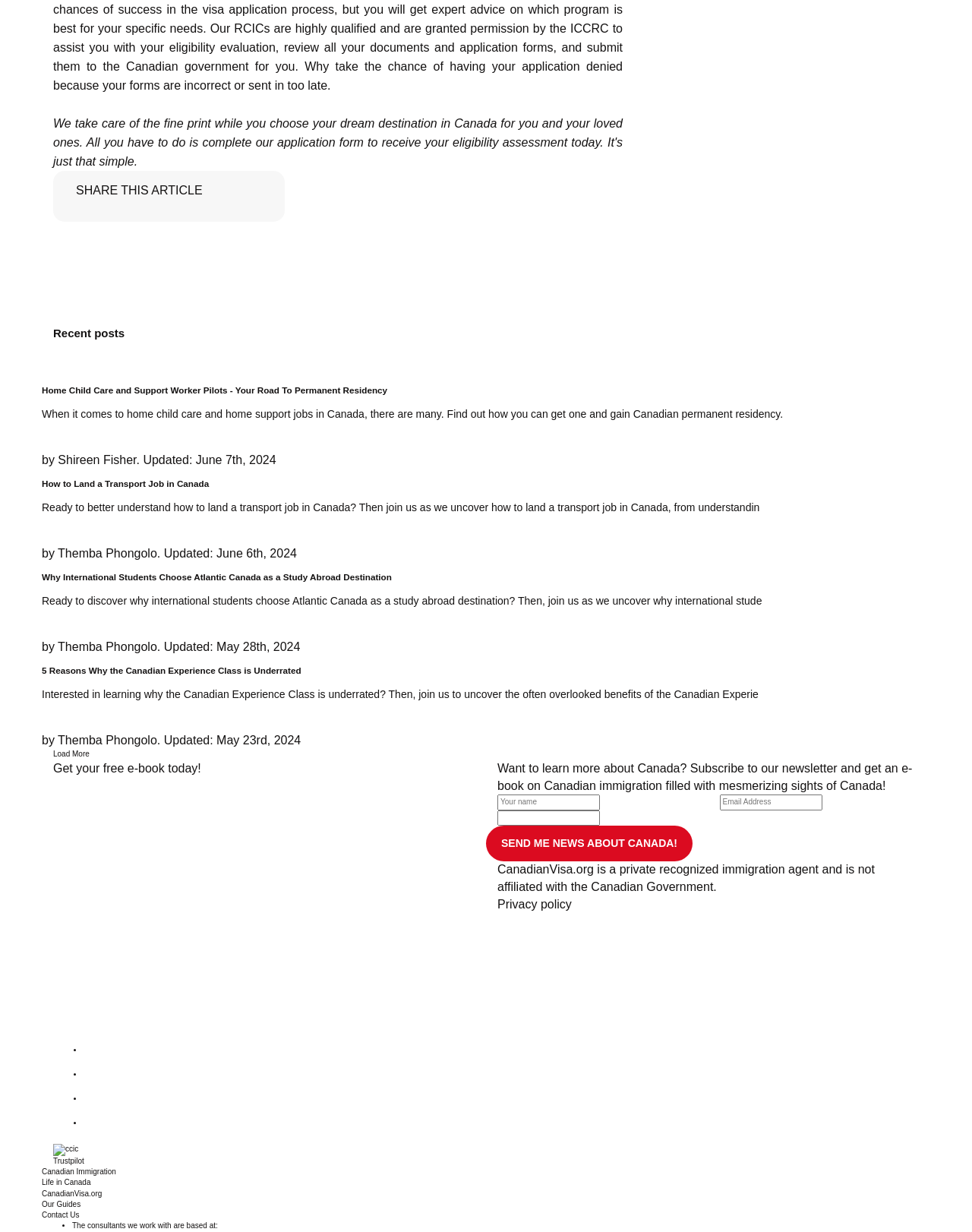Please identify the bounding box coordinates of the element's region that I should click in order to complete the following instruction: "complete our application form to receive your eligibility assessment today". The bounding box coordinates consist of four float numbers between 0 and 1, i.e., [left, top, right, bottom].

[0.208, 0.11, 0.617, 0.121]